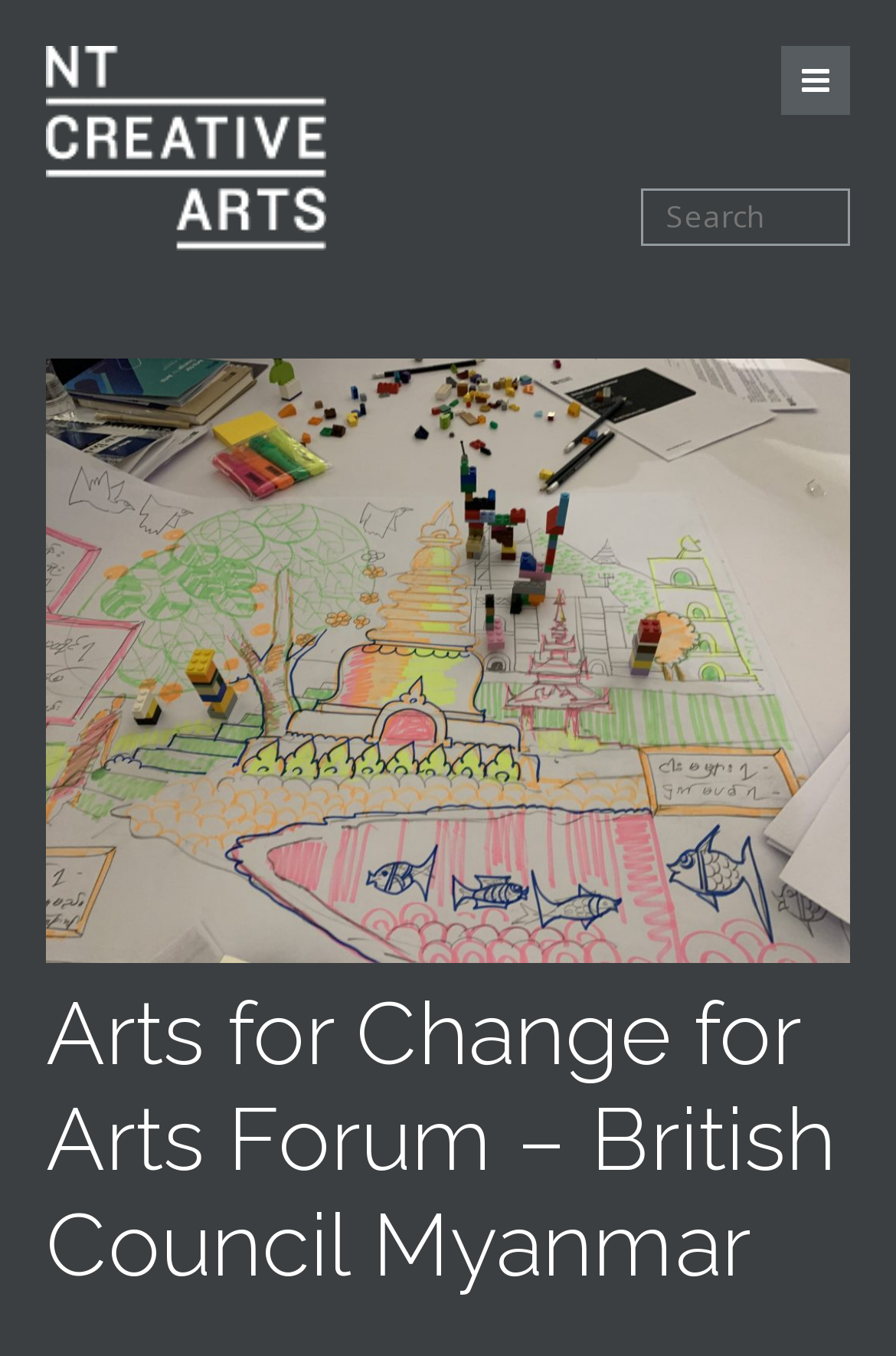Is there a search function on the page?
Respond to the question with a single word or phrase according to the image.

Yes